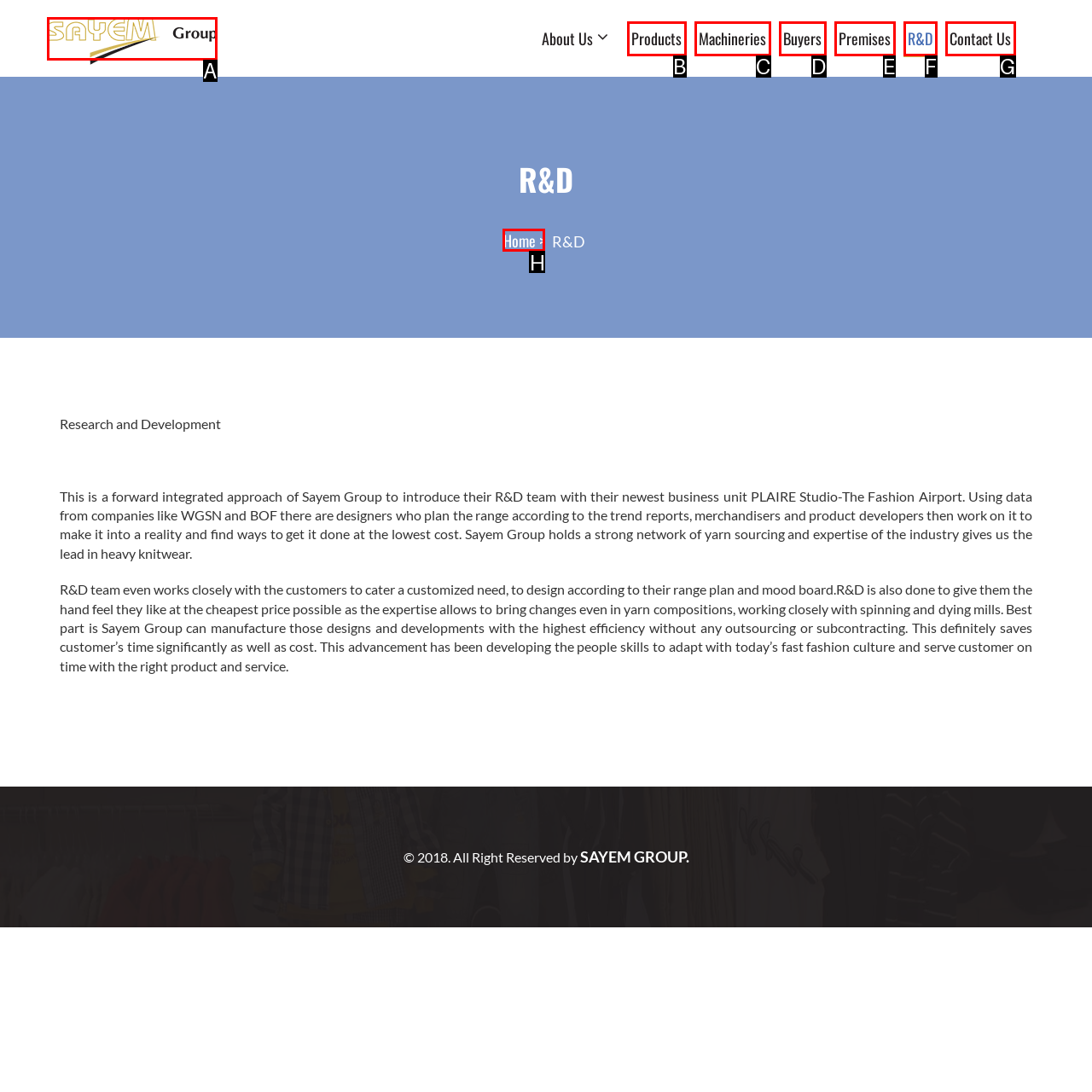Please indicate which HTML element to click in order to fulfill the following task: Contact Us Respond with the letter of the chosen option.

G